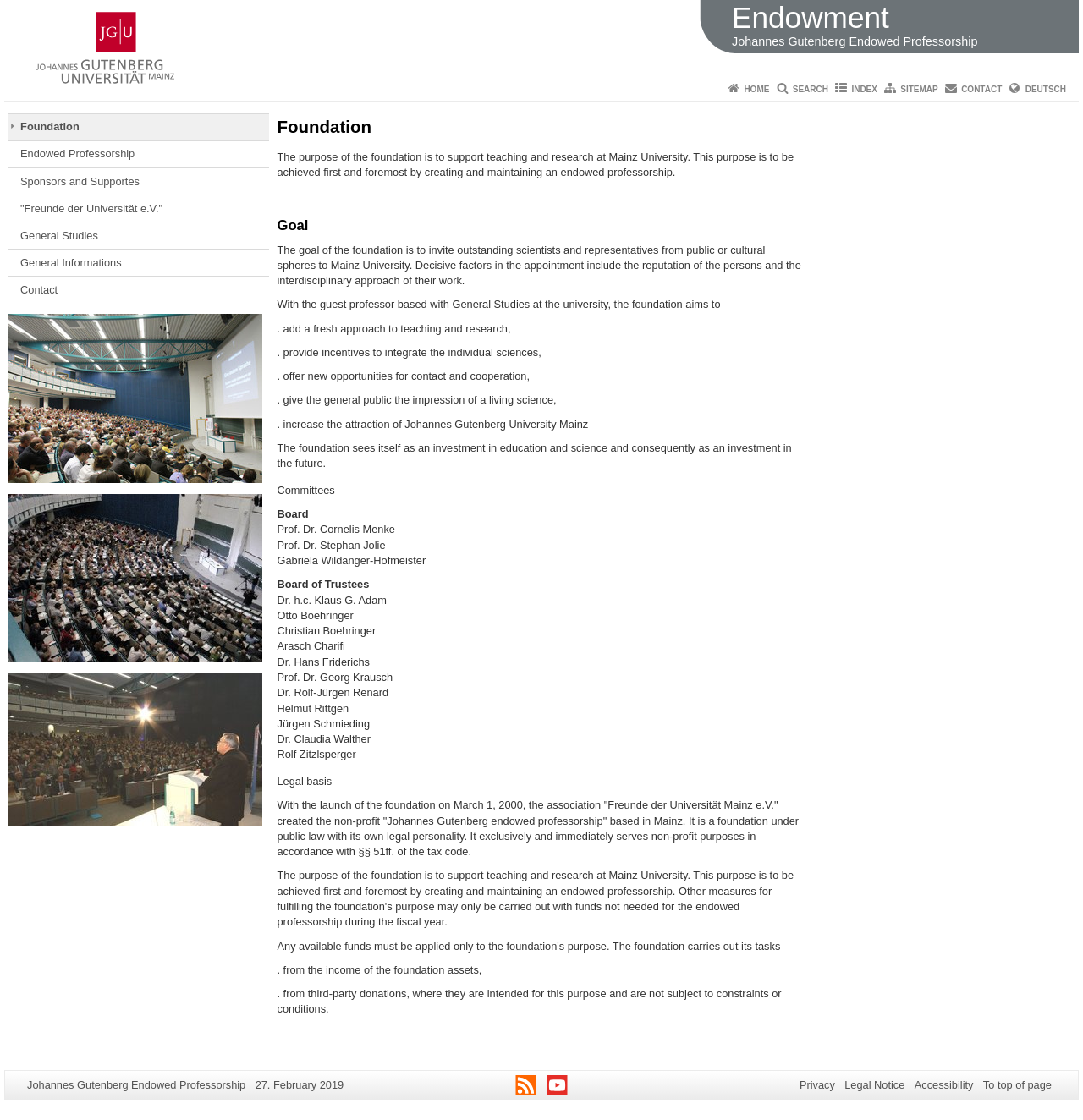Indicate the bounding box coordinates of the element that needs to be clicked to satisfy the following instruction: "Click on the 'Contact' link". The coordinates should be four float numbers between 0 and 1, i.e., [left, top, right, bottom].

[0.008, 0.247, 0.248, 0.271]